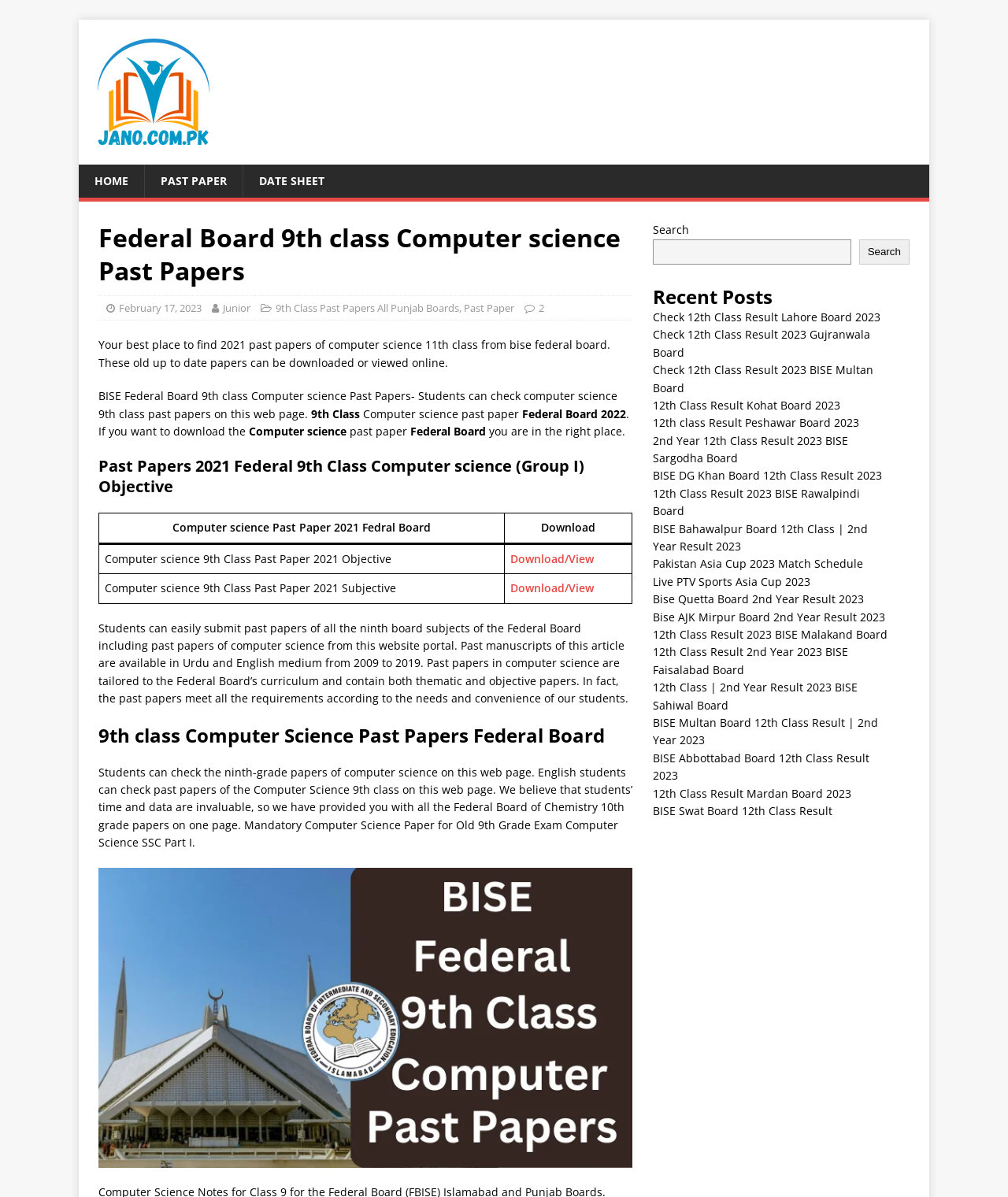Locate the UI element described as follows: "Past Paper". Return the bounding box coordinates as four float numbers between 0 and 1 in the order [left, top, right, bottom].

[0.143, 0.138, 0.241, 0.165]